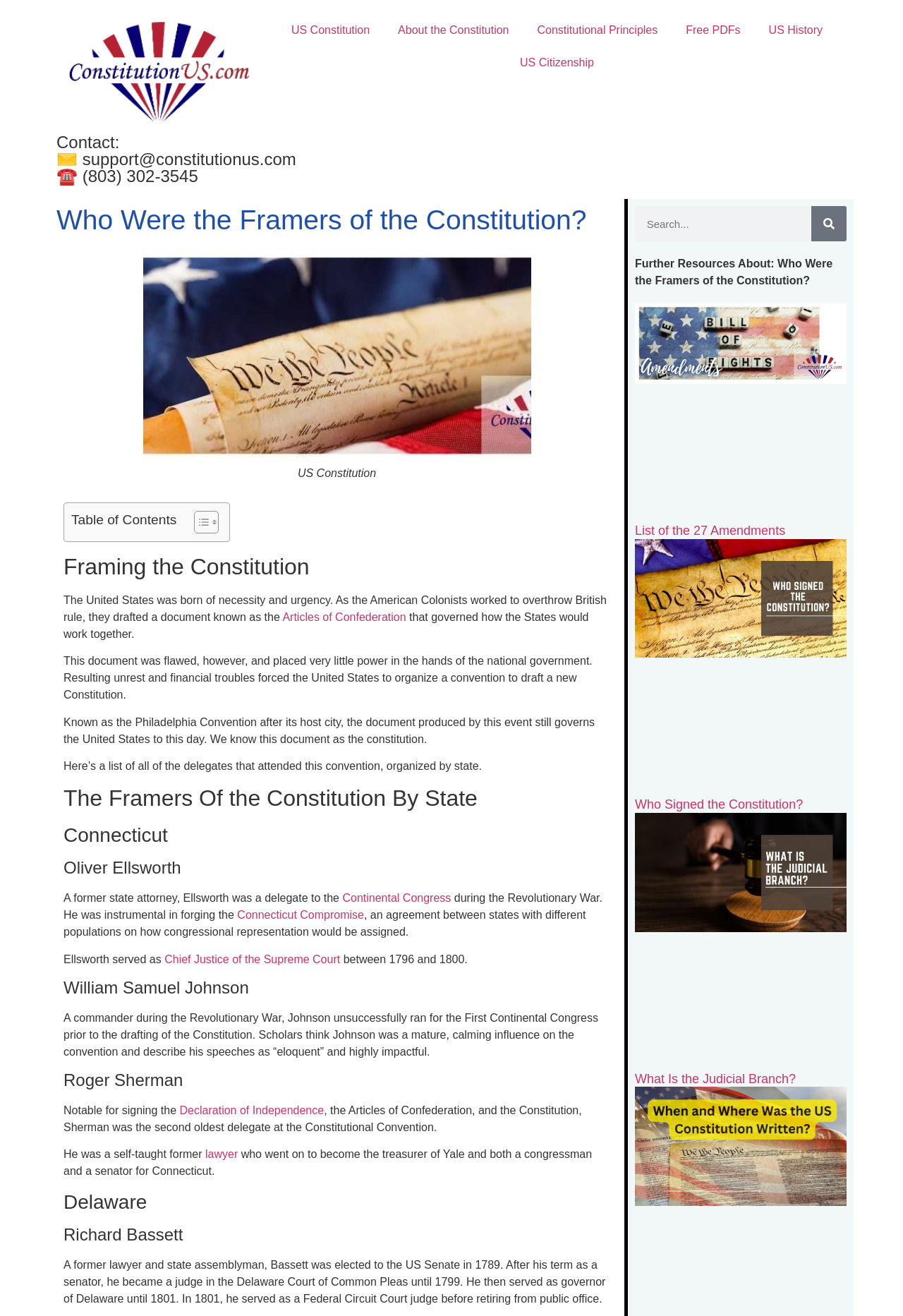How many states are mentioned in the webpage?
Look at the image and respond with a one-word or short phrase answer.

2